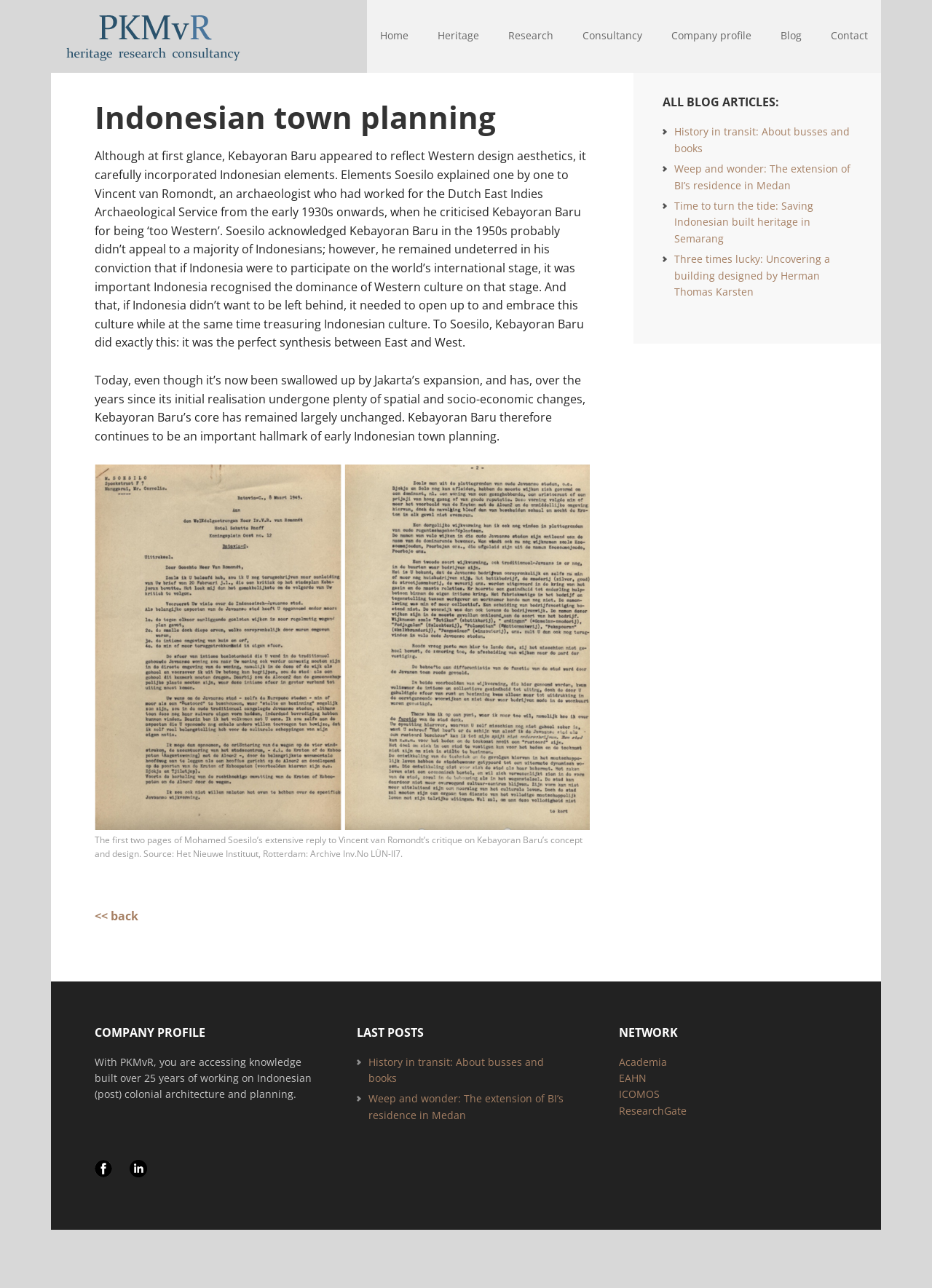Identify the bounding box coordinates for the UI element mentioned here: "Company profile". Provide the coordinates as four float values between 0 and 1, i.e., [left, top, right, bottom].

[0.706, 0.0, 0.82, 0.057]